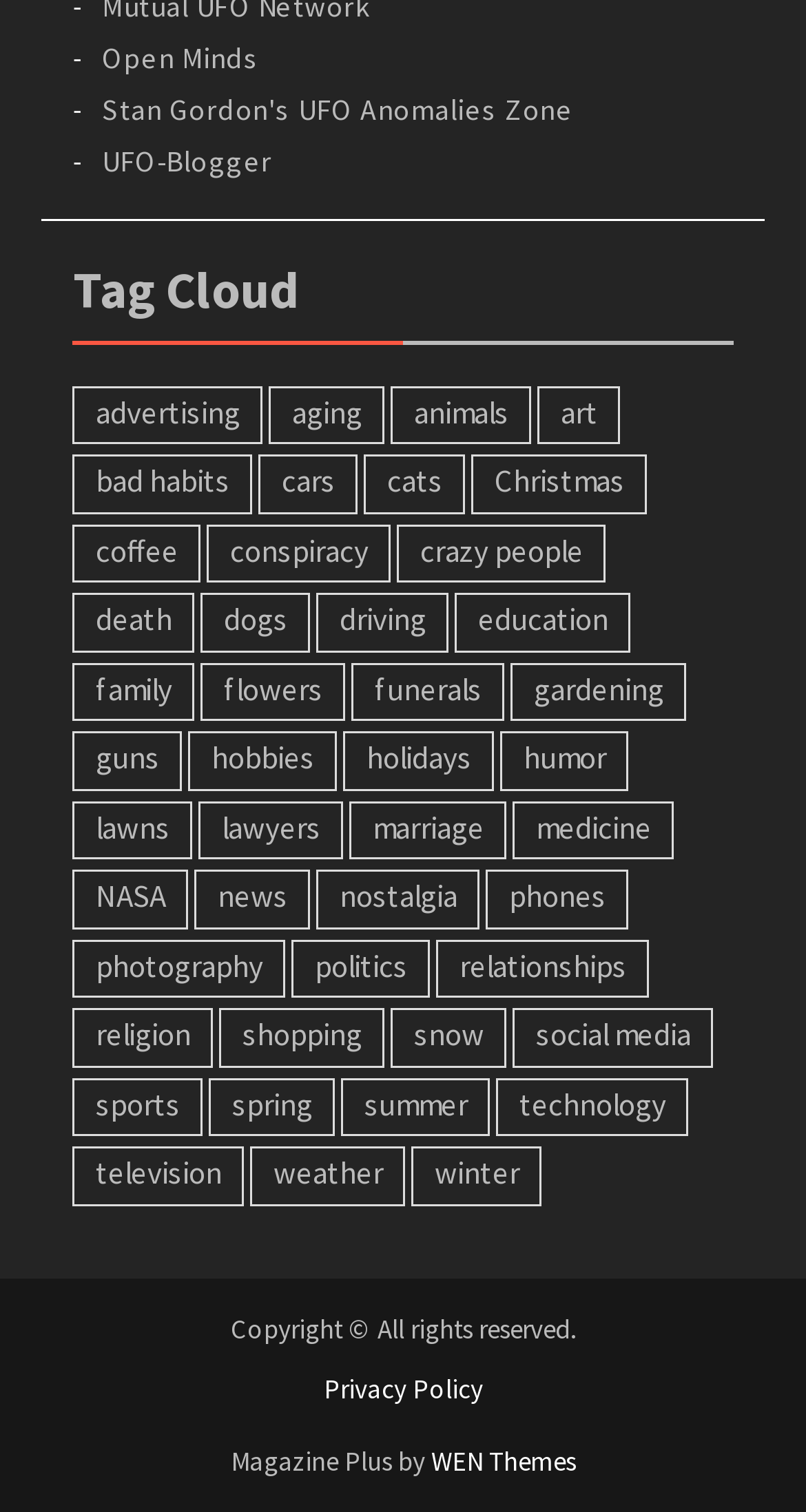How many links are in the 'Tag Cloud' section?
Using the visual information from the image, give a one-word or short-phrase answer.

43